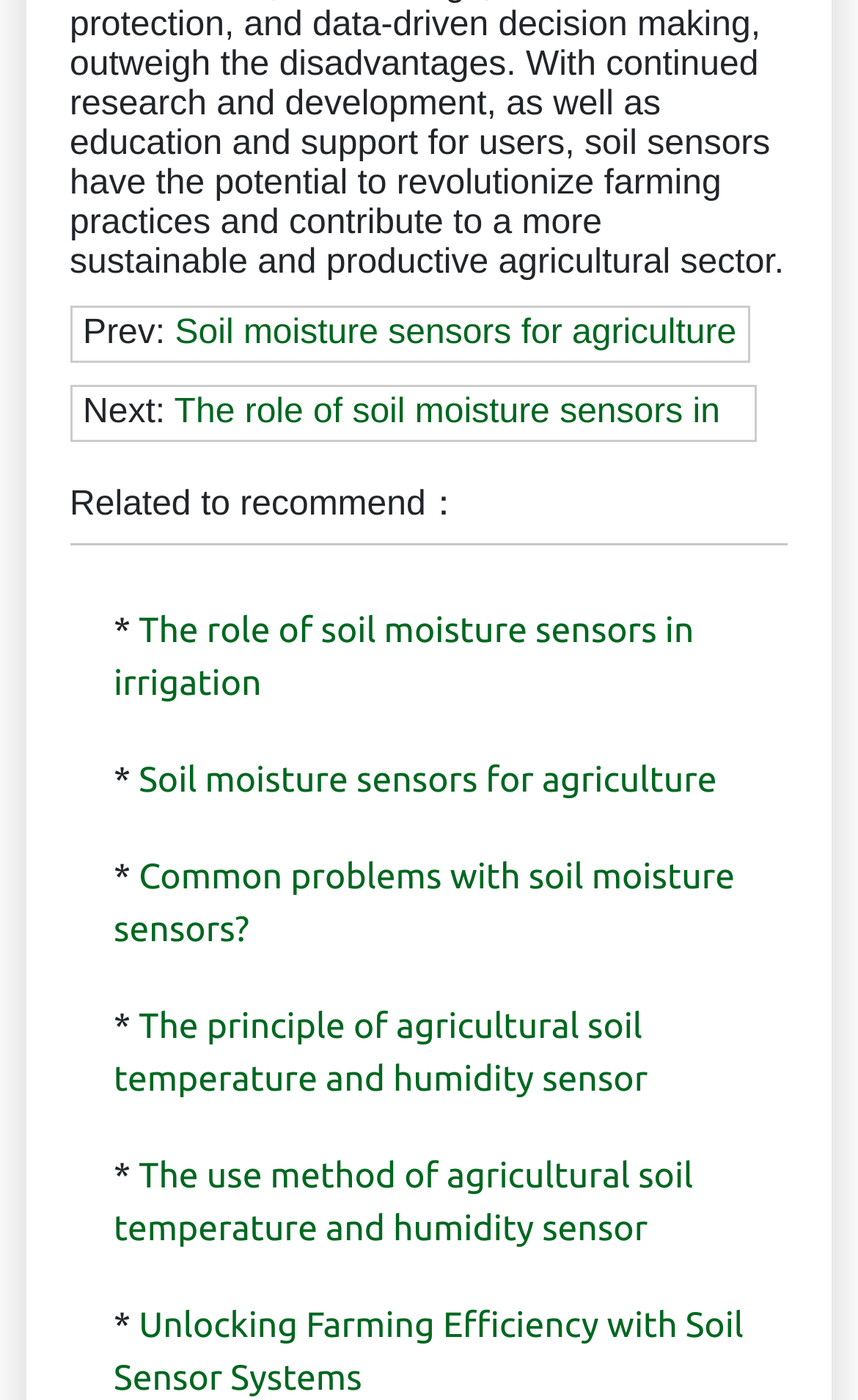How many related articles are recommended?
Please look at the screenshot and answer in one word or a short phrase.

5